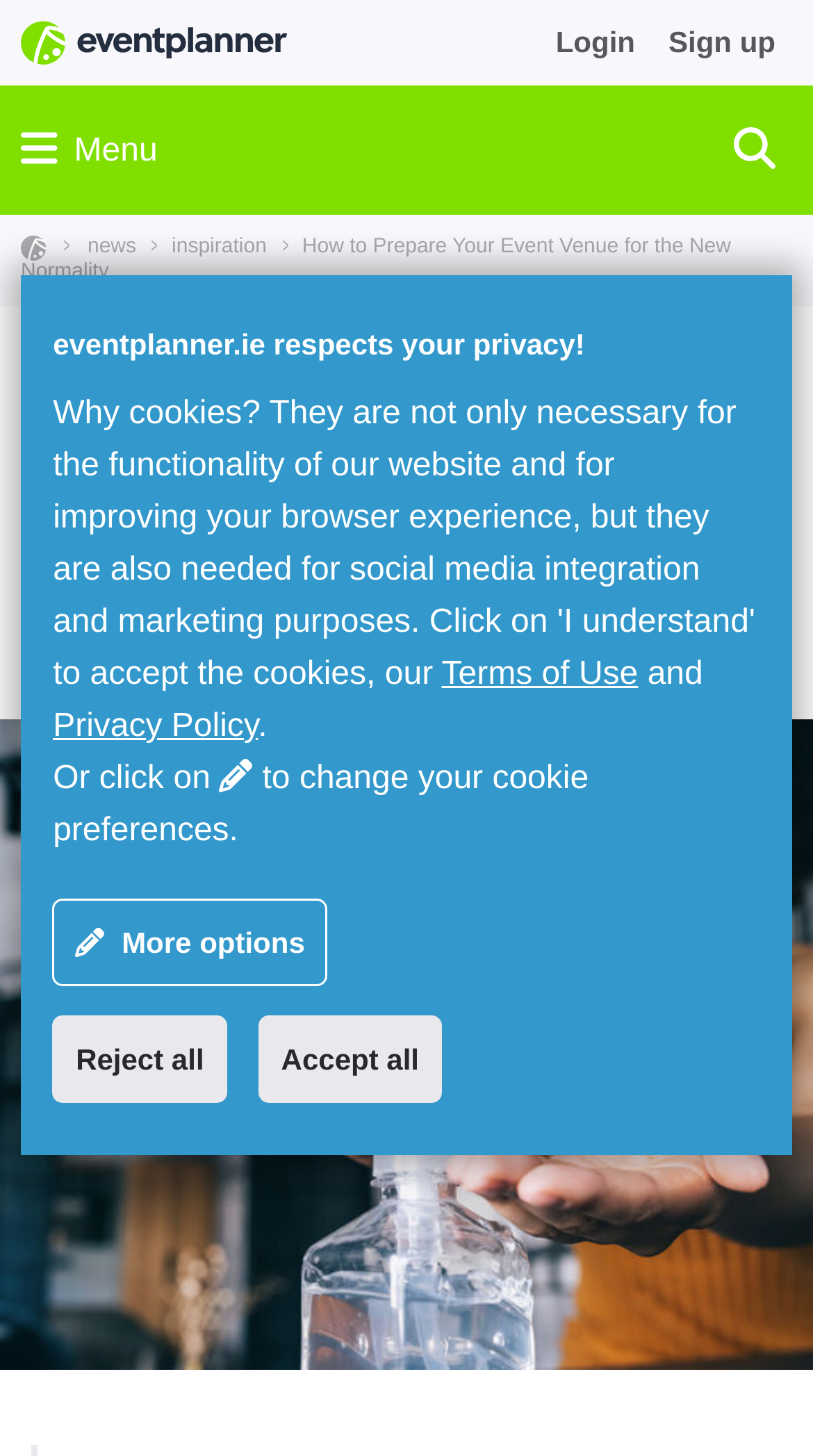Please determine the bounding box coordinates of the section I need to click to accomplish this instruction: "Read the article".

[0.026, 0.162, 0.899, 0.195]